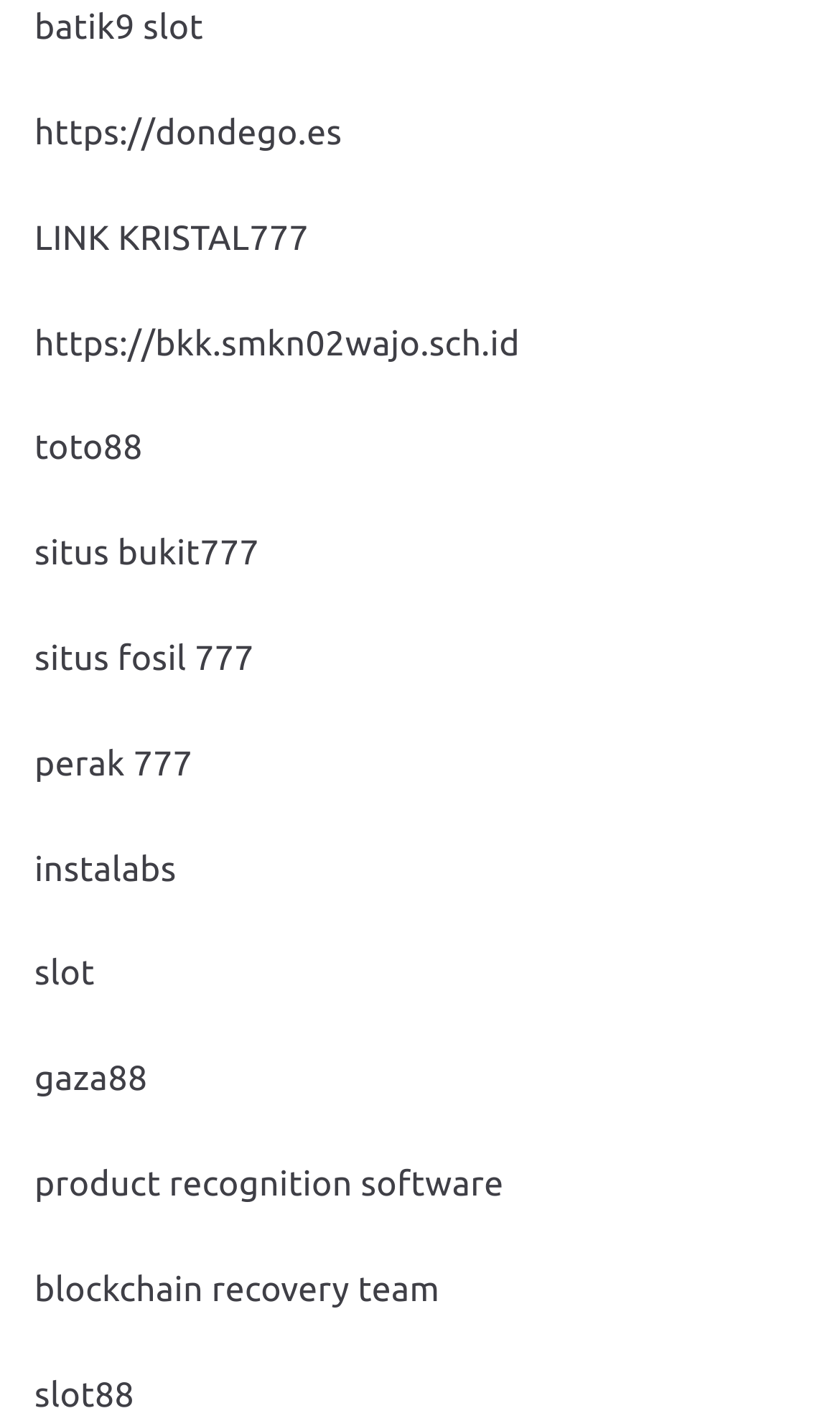Determine the bounding box coordinates of the element that should be clicked to execute the following command: "view product recognition software".

[0.041, 0.82, 0.6, 0.847]